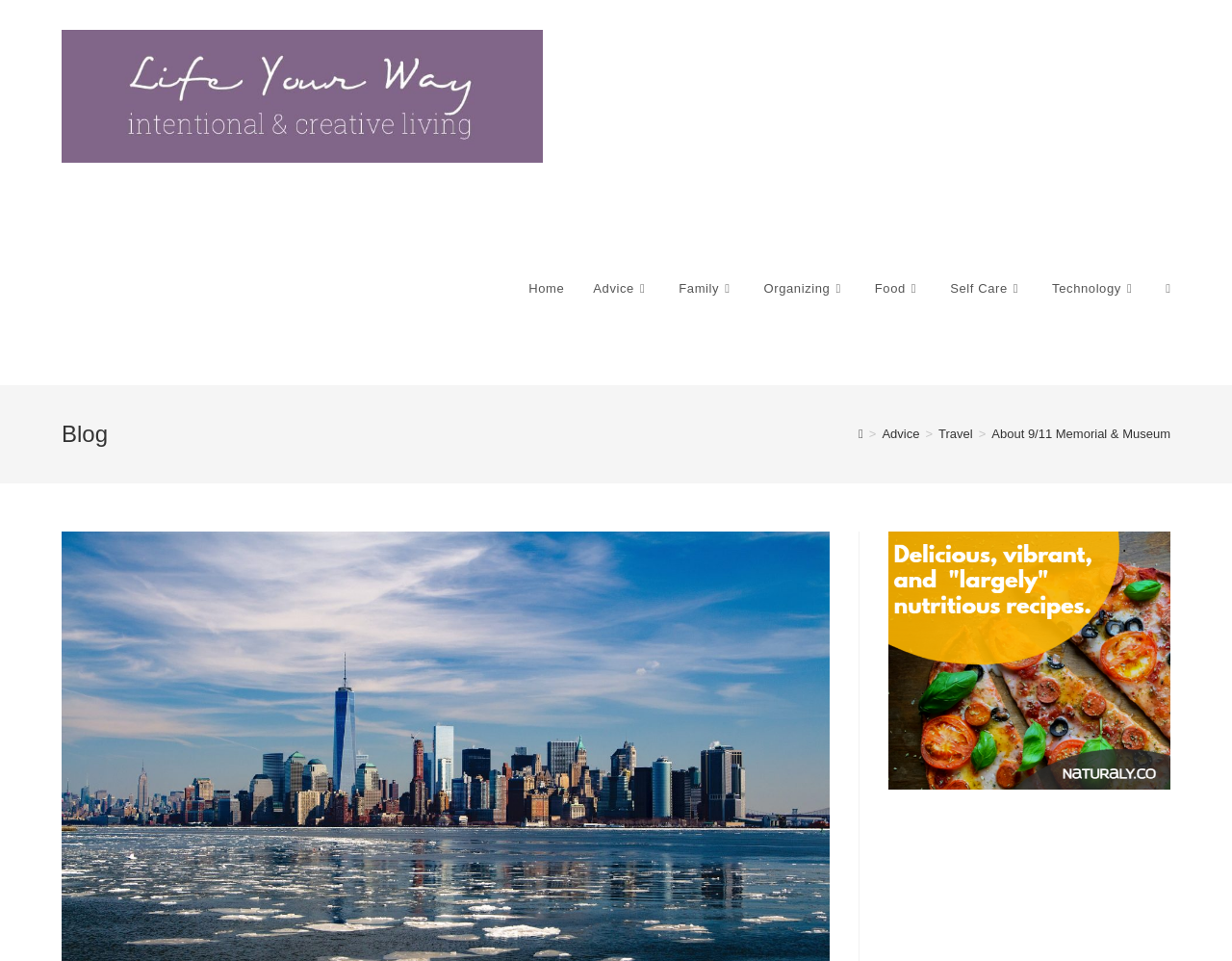What is the current page?
Your answer should be a single word or phrase derived from the screenshot.

About 9/11 Memorial & Museum